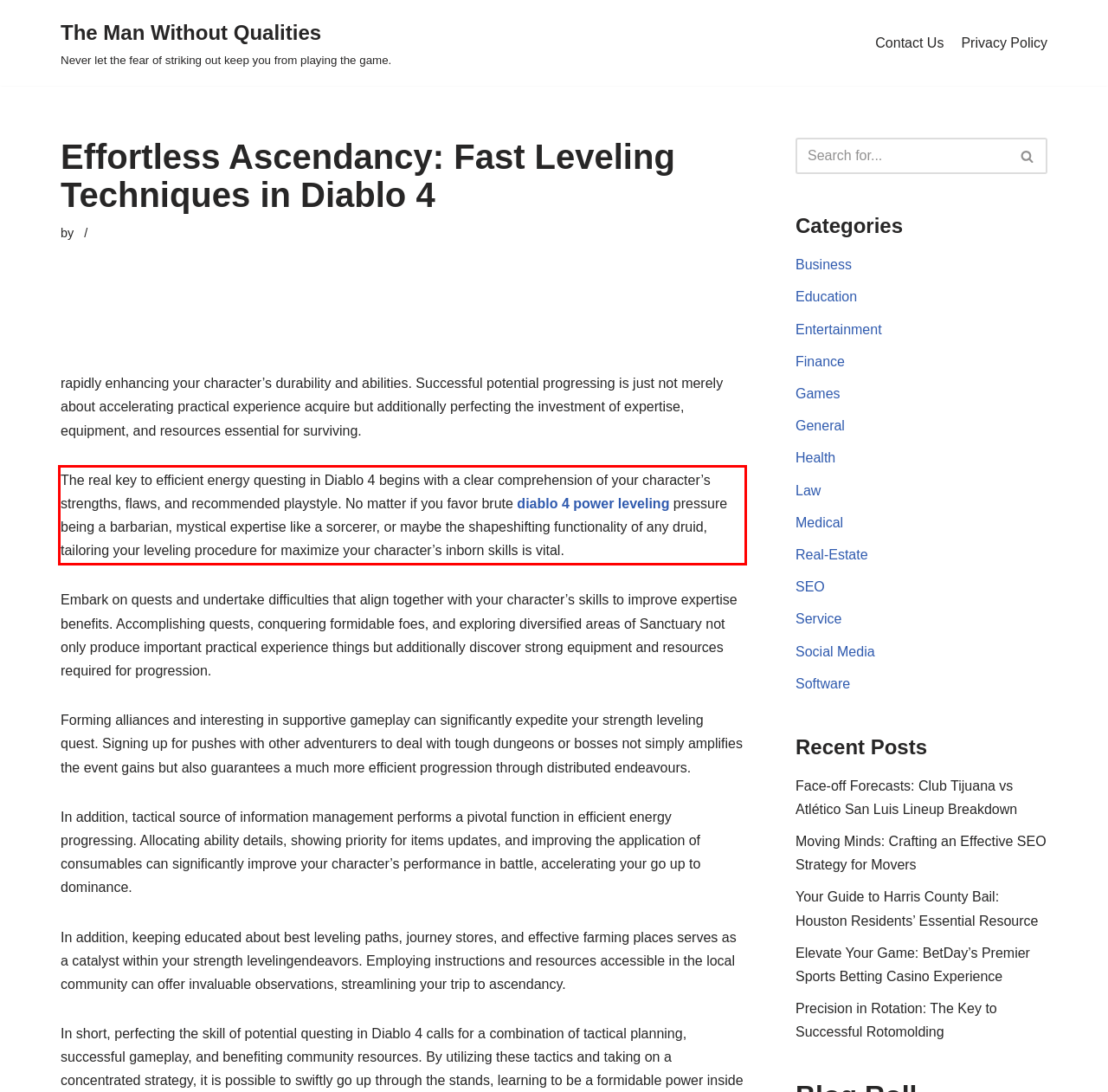Please look at the webpage screenshot and extract the text enclosed by the red bounding box.

The real key to efficient energy questing in Diablo 4 begins with a clear comprehension of your character’s strengths, flaws, and recommended playstyle. No matter if you favor brute diablo 4 power leveling pressure being a barbarian, mystical expertise like a sorcerer, or maybe the shapeshifting functionality of any druid, tailoring your leveling procedure for maximize your character’s inborn skills is vital.